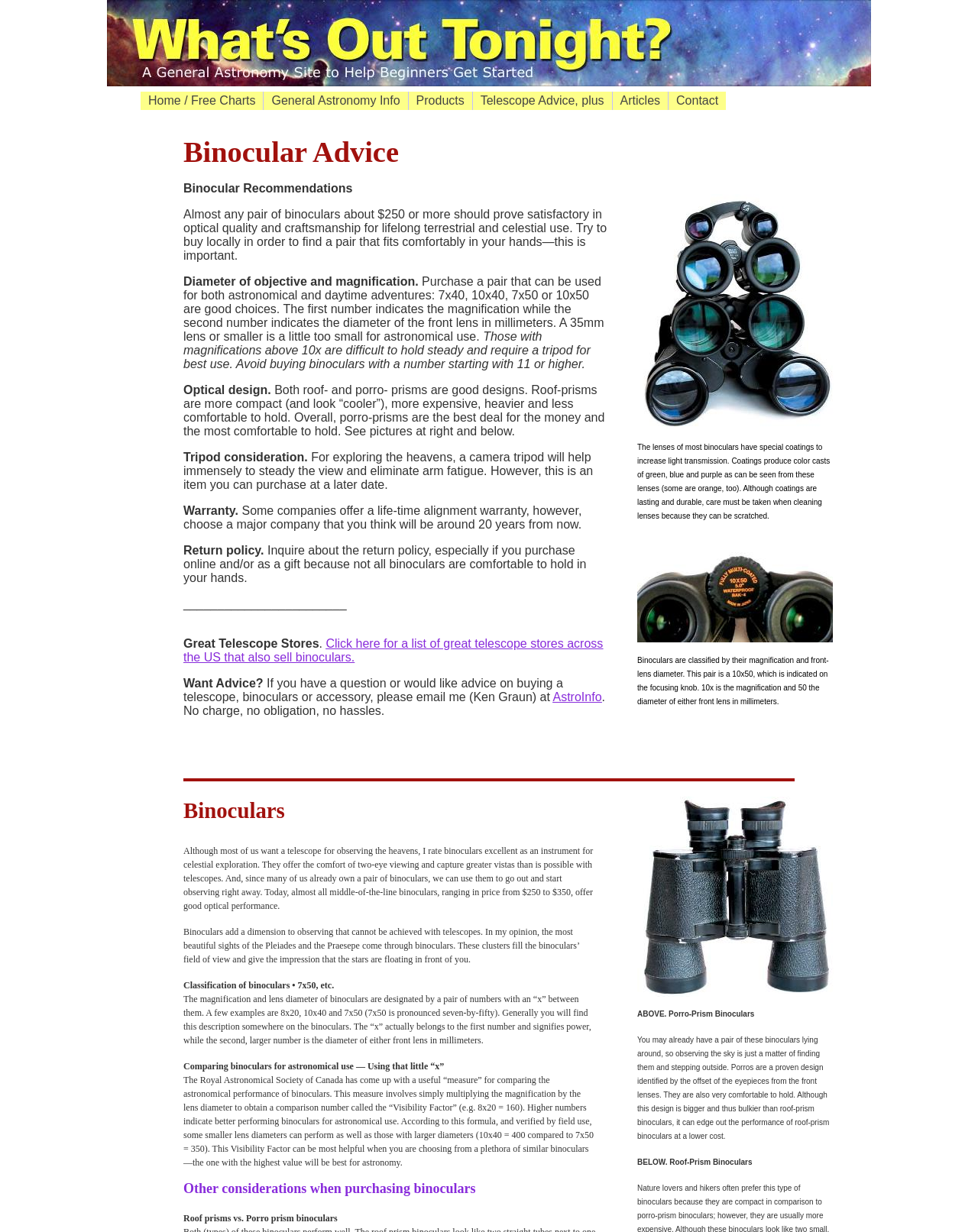Please determine the bounding box coordinates of the area that needs to be clicked to complete this task: 'Click on Home / Free Charts'. The coordinates must be four float numbers between 0 and 1, formatted as [left, top, right, bottom].

[0.144, 0.074, 0.269, 0.089]